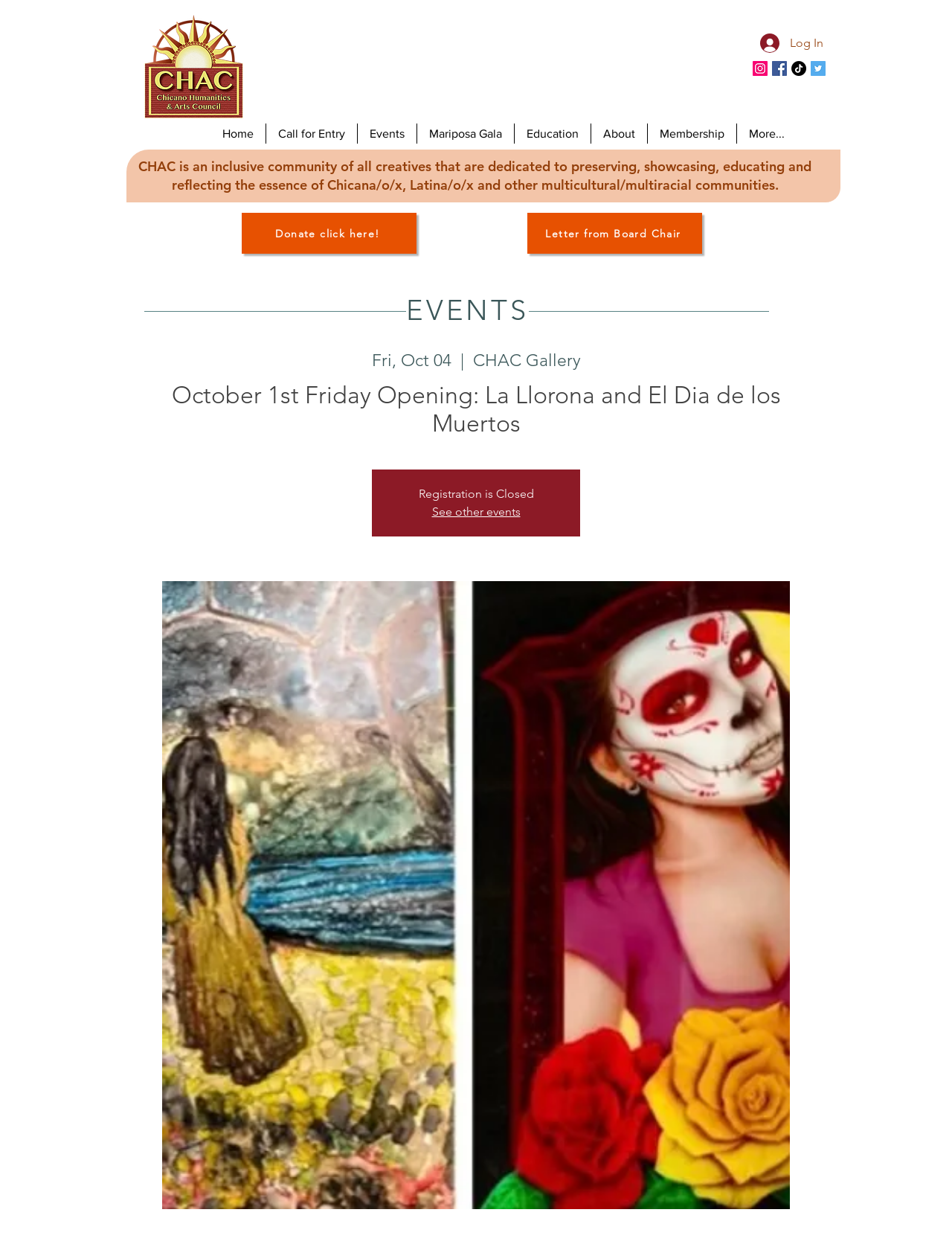Find the bounding box coordinates for the area that must be clicked to perform this action: "Click the Log In button".

[0.788, 0.023, 0.876, 0.046]